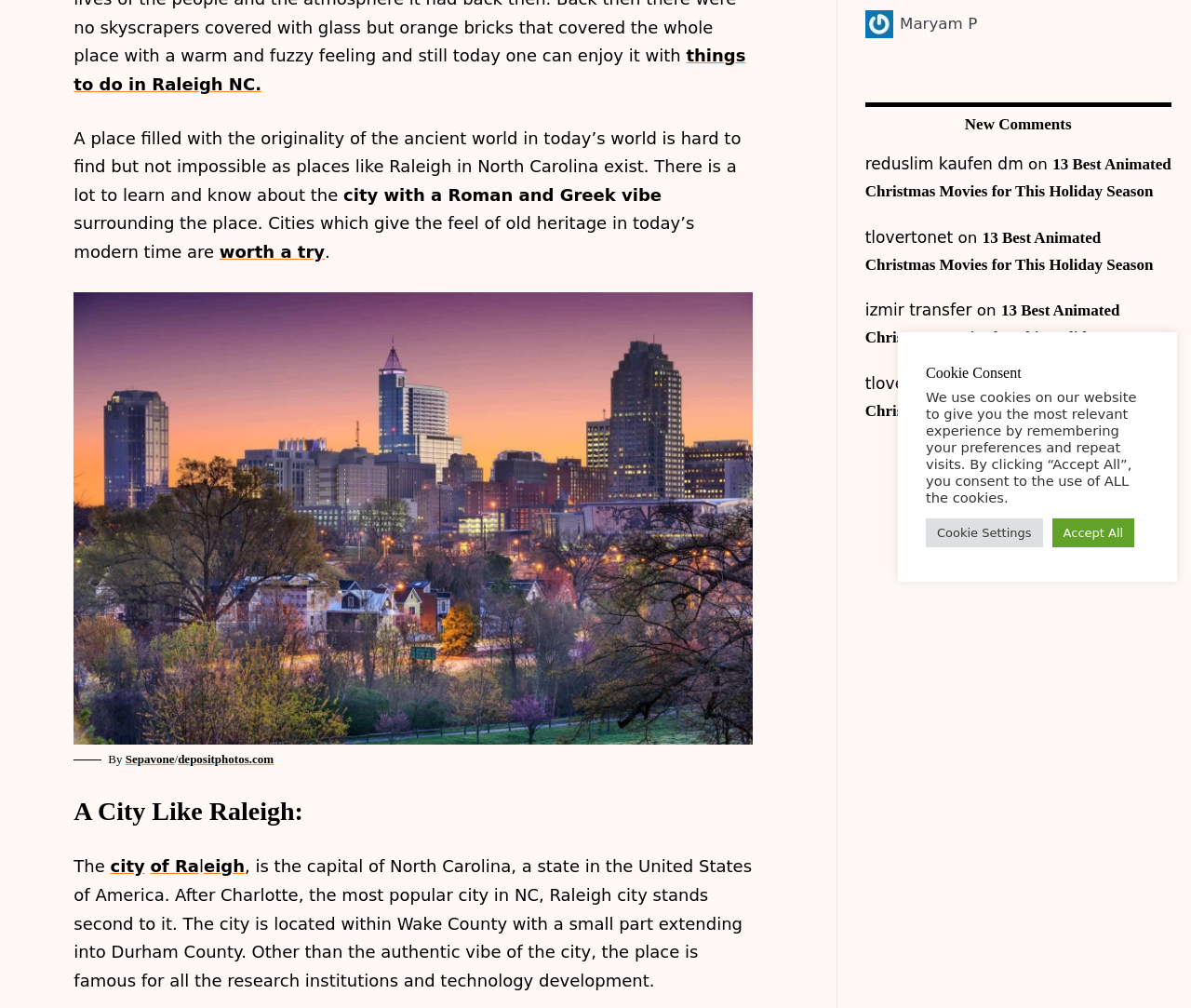Extract the bounding box for the UI element that matches this description: "reduslim kaufen dm".

[0.726, 0.138, 0.867, 0.157]